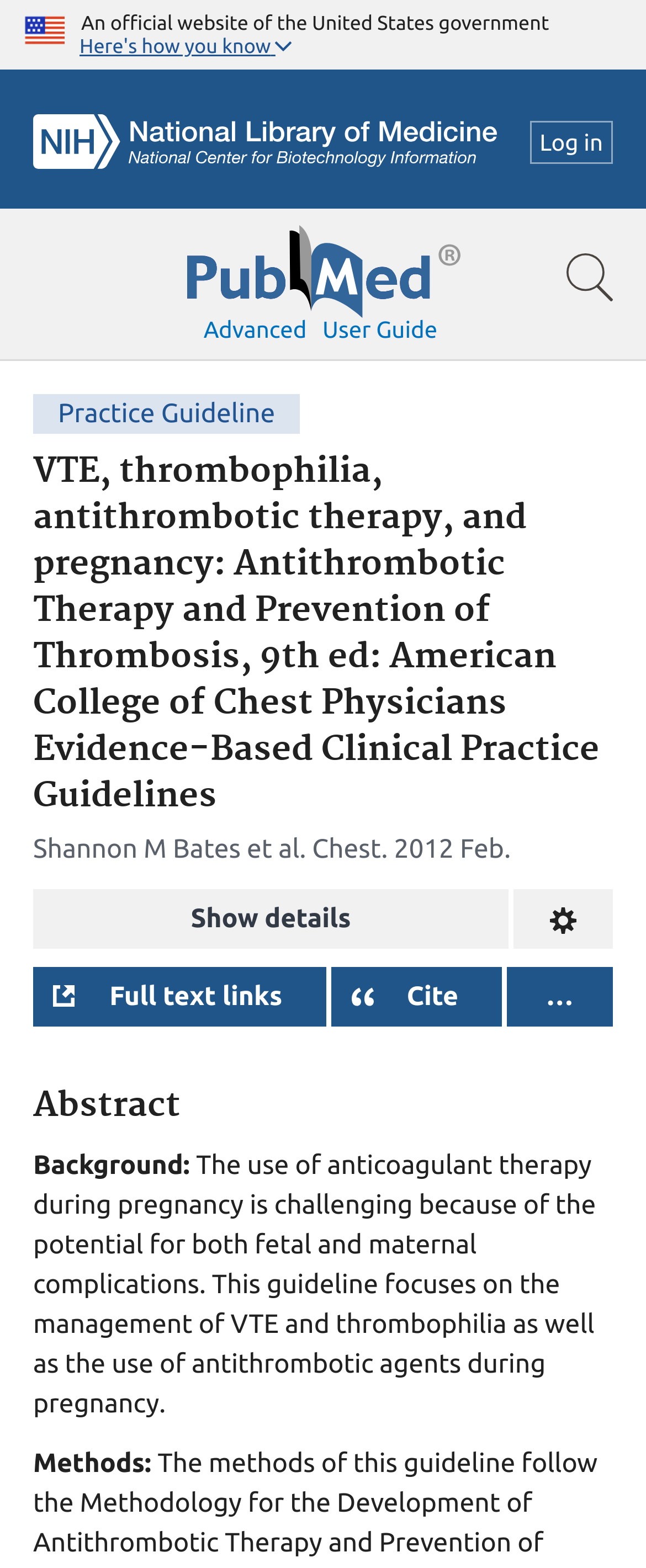Locate the bounding box of the user interface element based on this description: "Show details".

[0.051, 0.567, 0.787, 0.605]